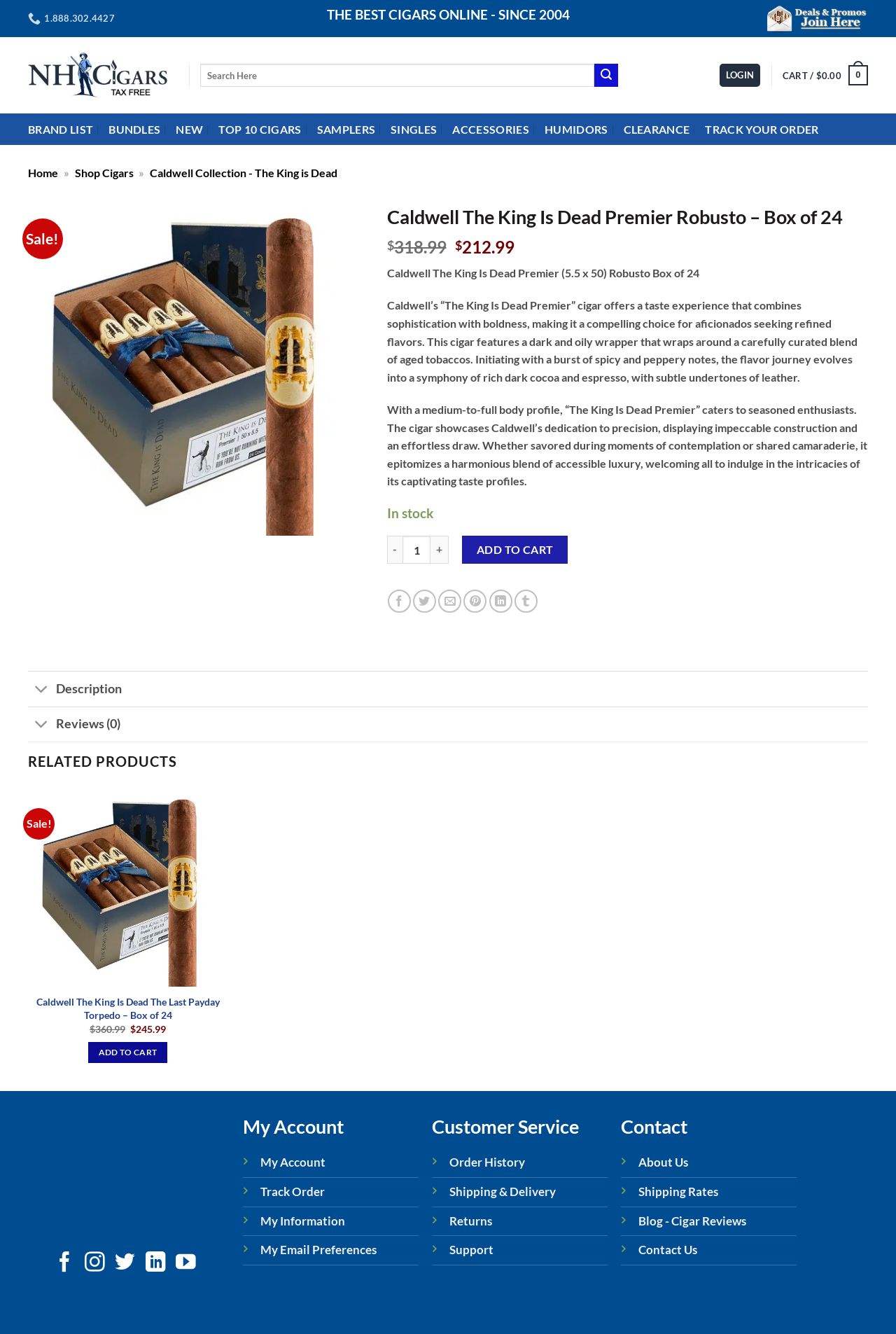Point out the bounding box coordinates of the section to click in order to follow this instruction: "View related products".

[0.031, 0.556, 0.969, 0.585]